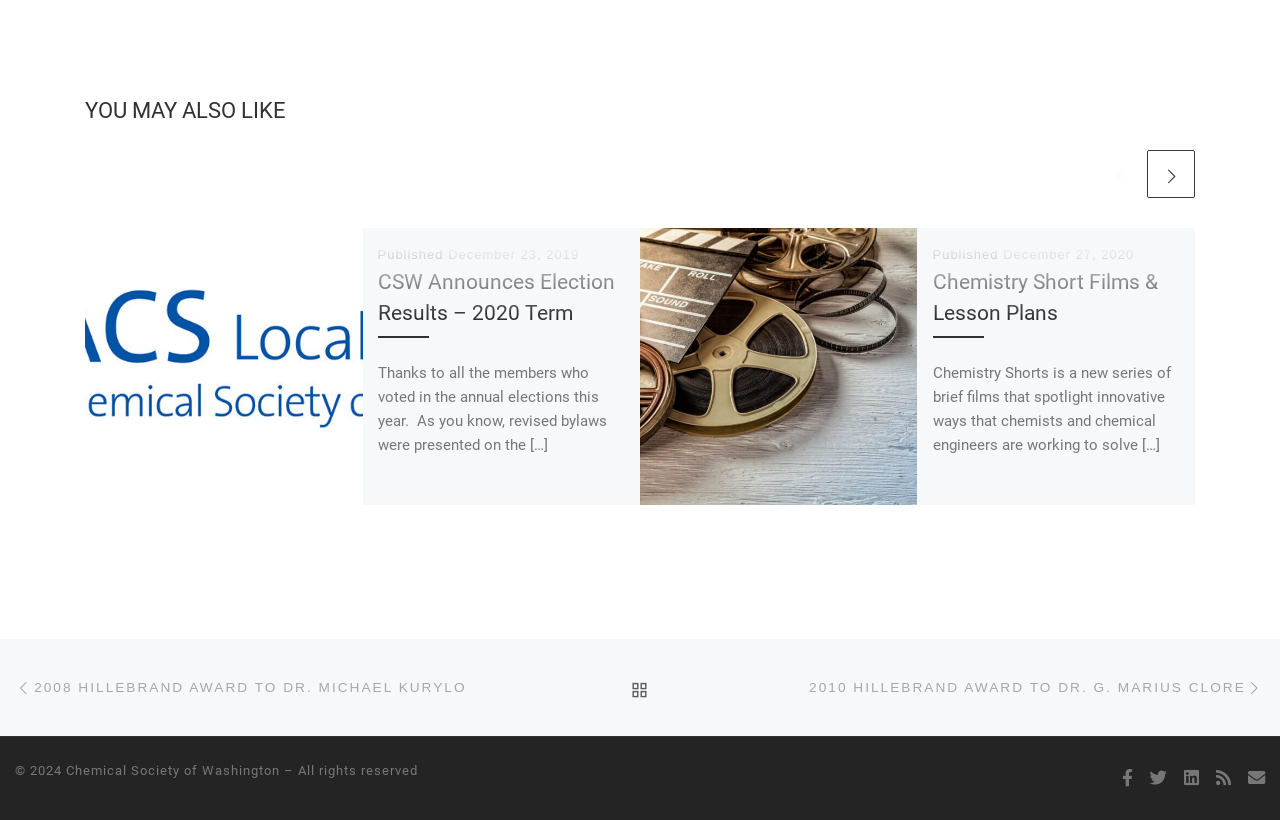Find and specify the bounding box coordinates that correspond to the clickable region for the instruction: "Follow us on Facebook".

[0.877, 0.933, 0.885, 0.966]